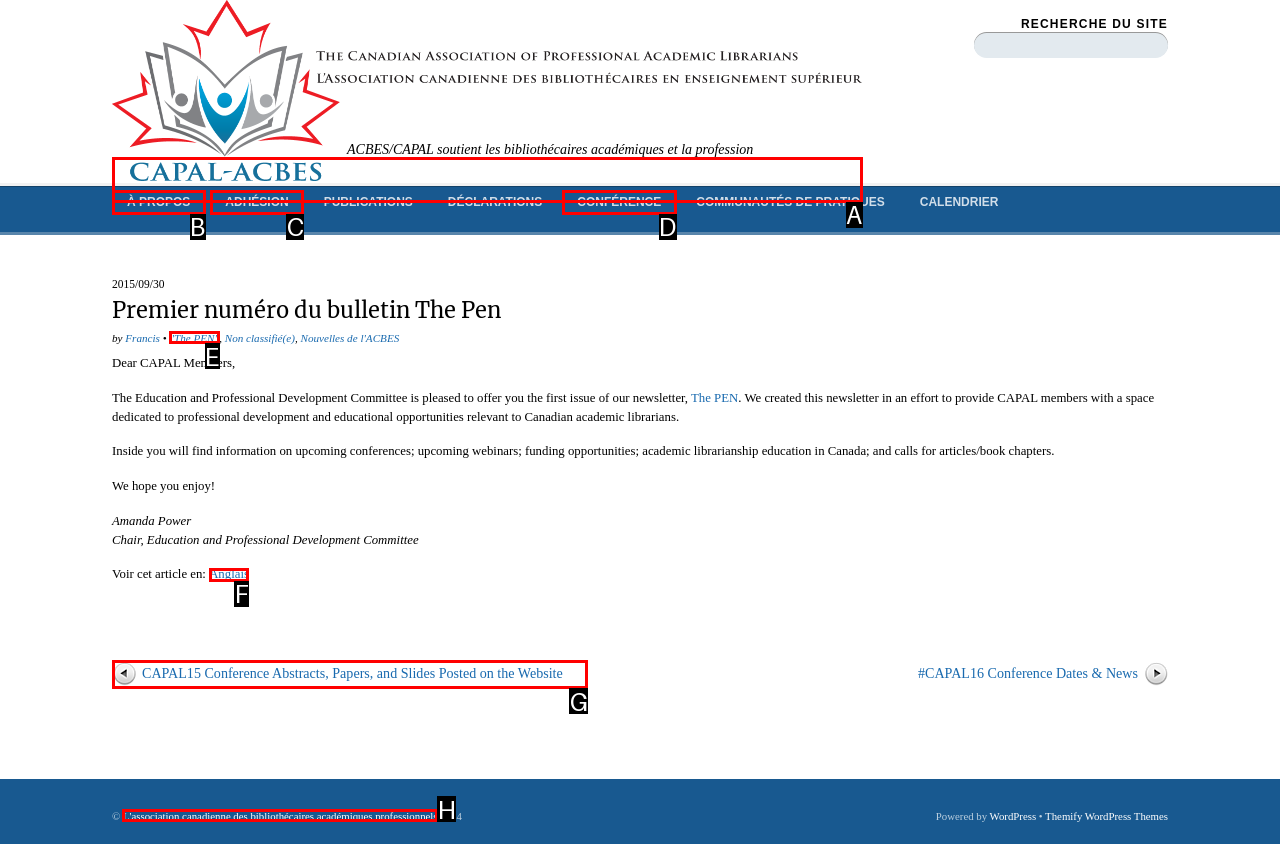Tell me which one HTML element I should click to complete the following task: View the CAPAL15 Conference Abstracts Answer with the option's letter from the given choices directly.

G